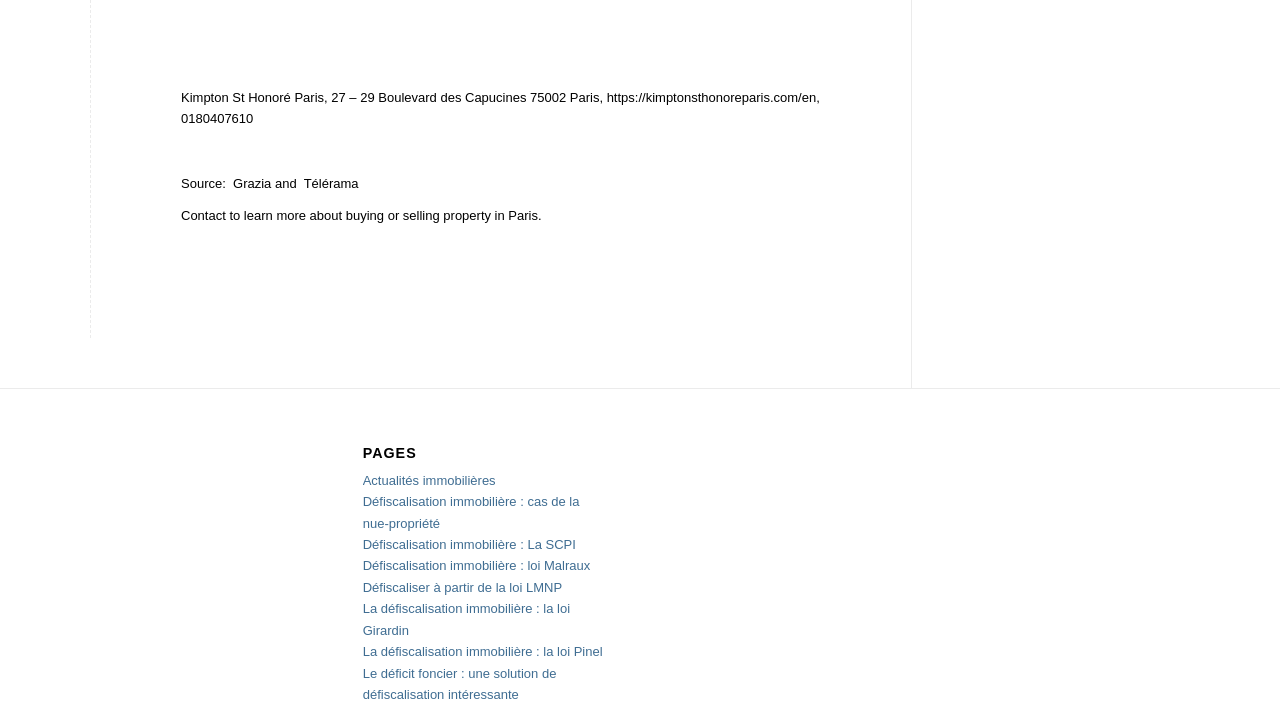Identify the bounding box coordinates of the clickable region to carry out the given instruction: "Click on 'Actualités immobilières'".

[0.283, 0.668, 0.387, 0.689]